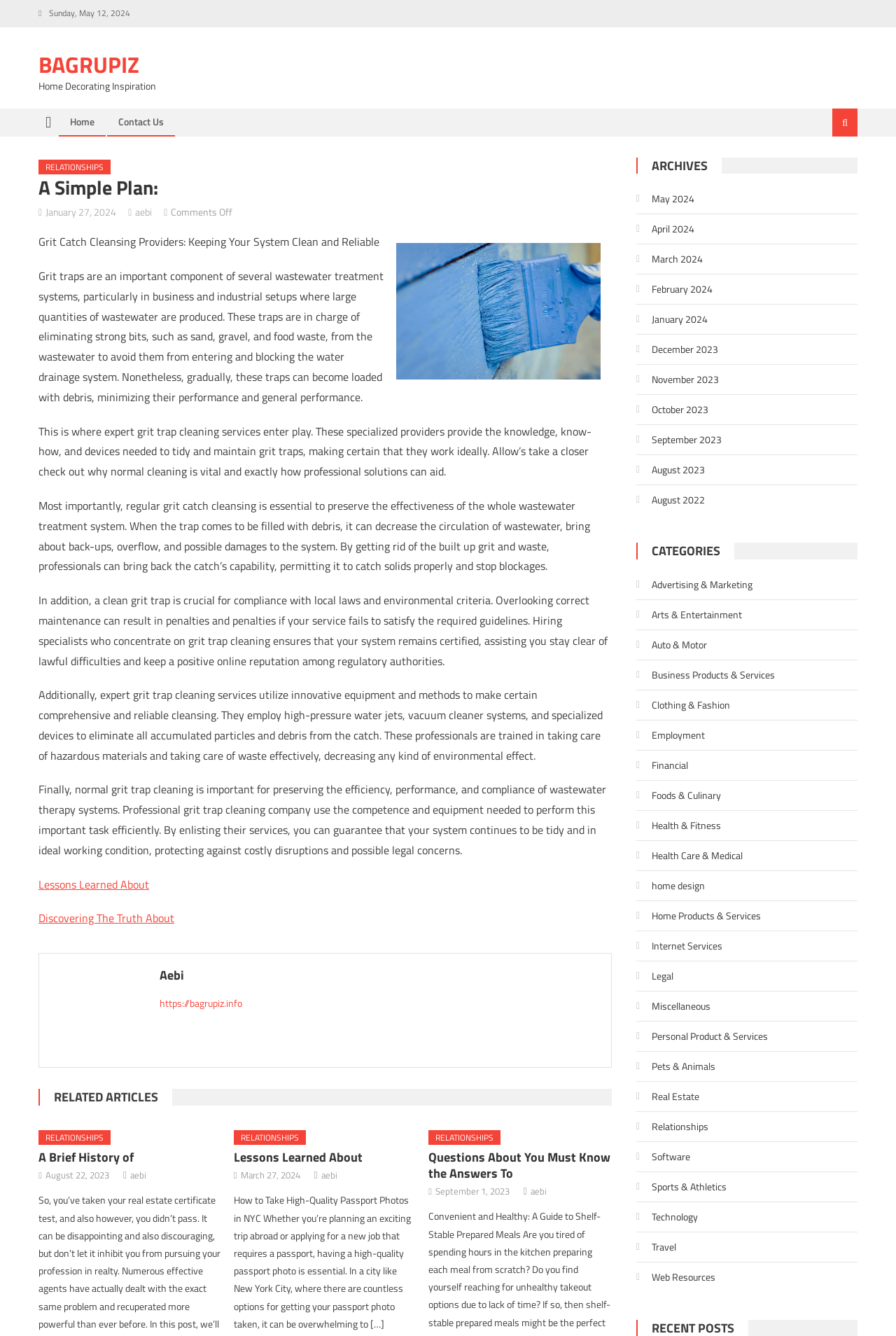Respond to the following question with a brief word or phrase:
What is the date of the latest article?

May 12, 2024